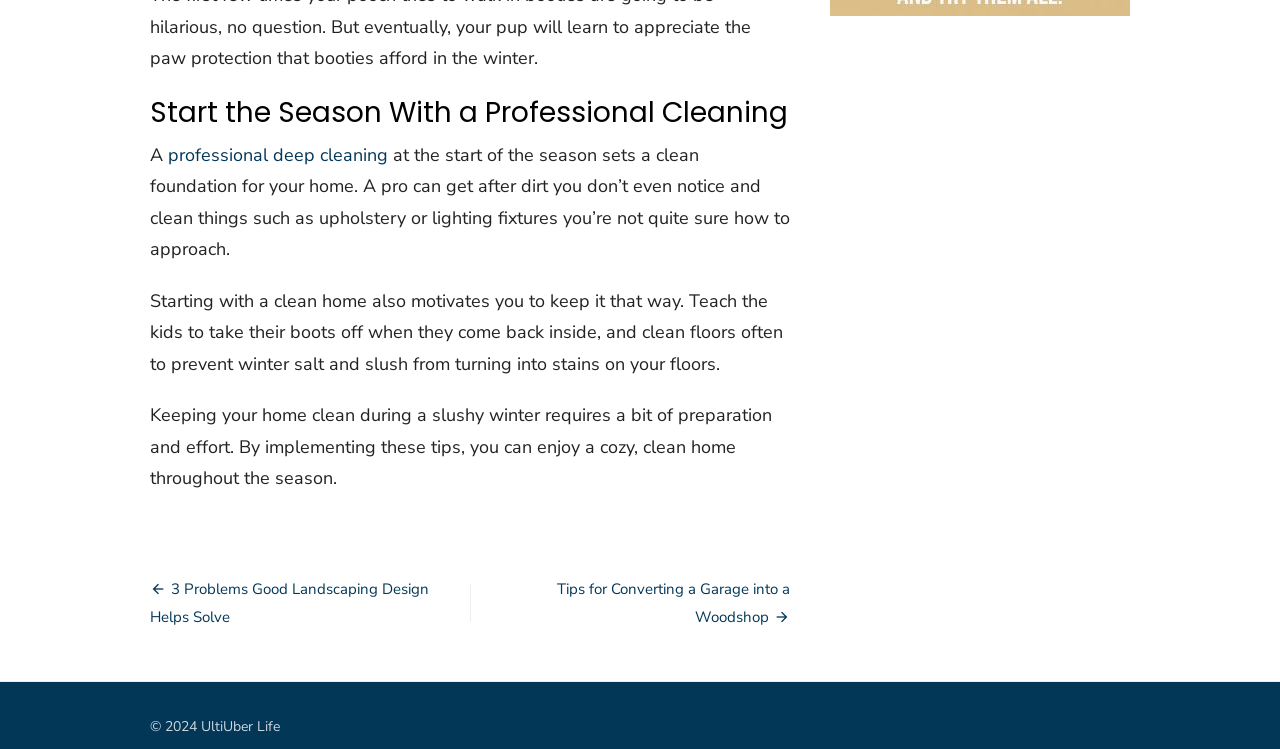Respond to the following question with a brief word or phrase:
What is the topic of the previous post?

Good Landscaping Design